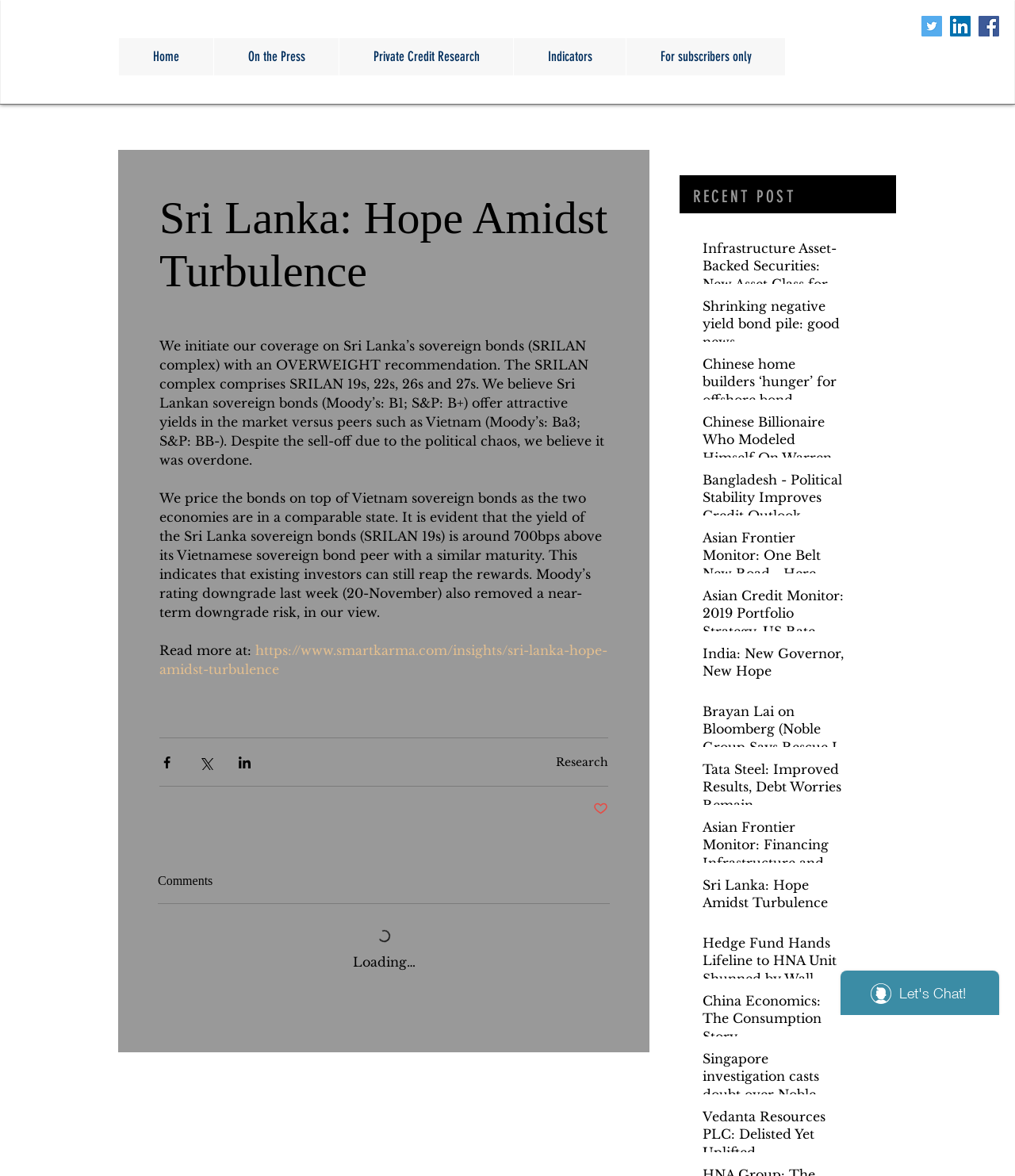What is the rating of Sri Lanka sovereign bonds according to Moody's?
Provide a comprehensive and detailed answer to the question.

I found the rating of Sri Lanka sovereign bonds according to Moody's by reading the text in the article section, which mentions 'Moody’s: B1'.